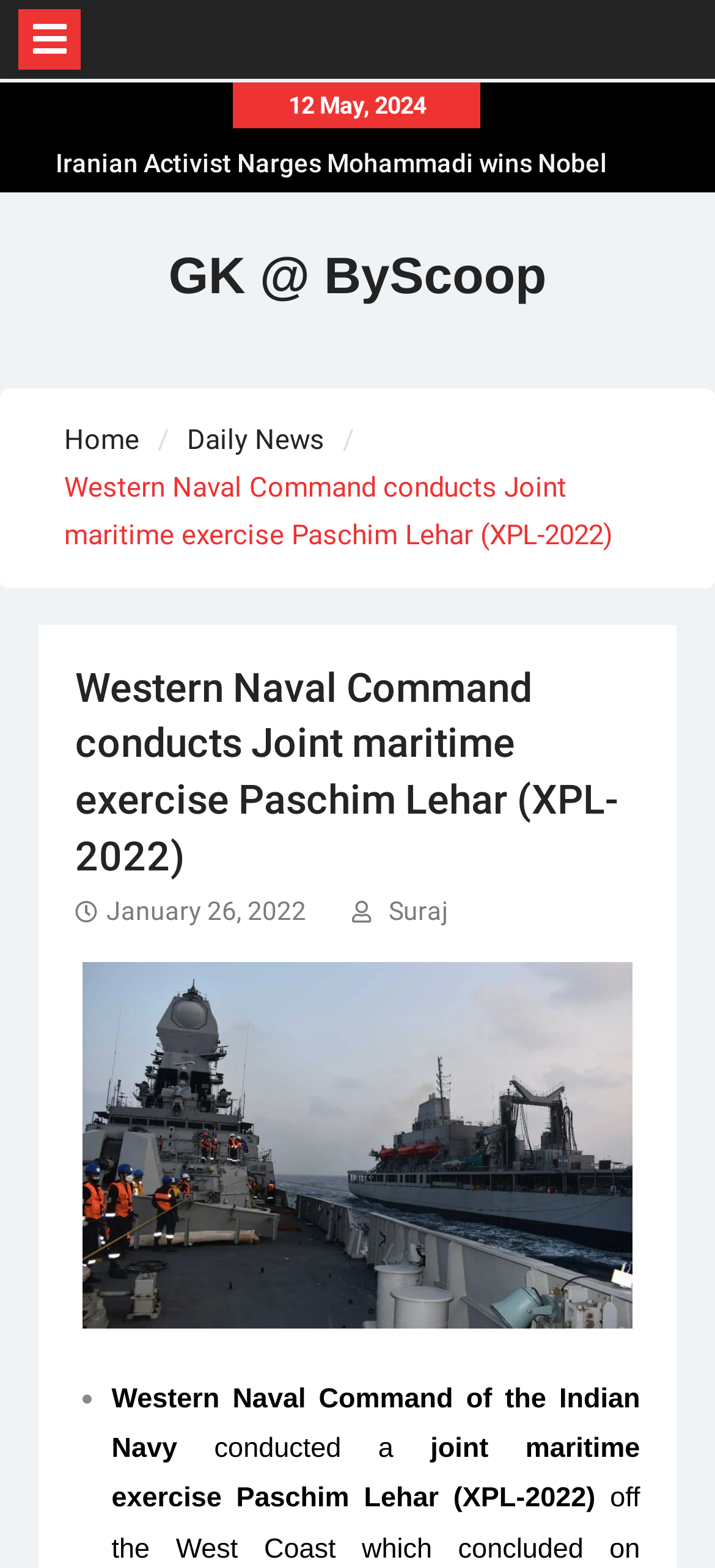Please find the bounding box coordinates of the clickable region needed to complete the following instruction: "View the image of Western Naval Command conducts Joint maritime exercise Paschim Lehar (XPL-2022)". The bounding box coordinates must consist of four float numbers between 0 and 1, i.e., [left, top, right, bottom].

[0.115, 0.613, 0.885, 0.847]